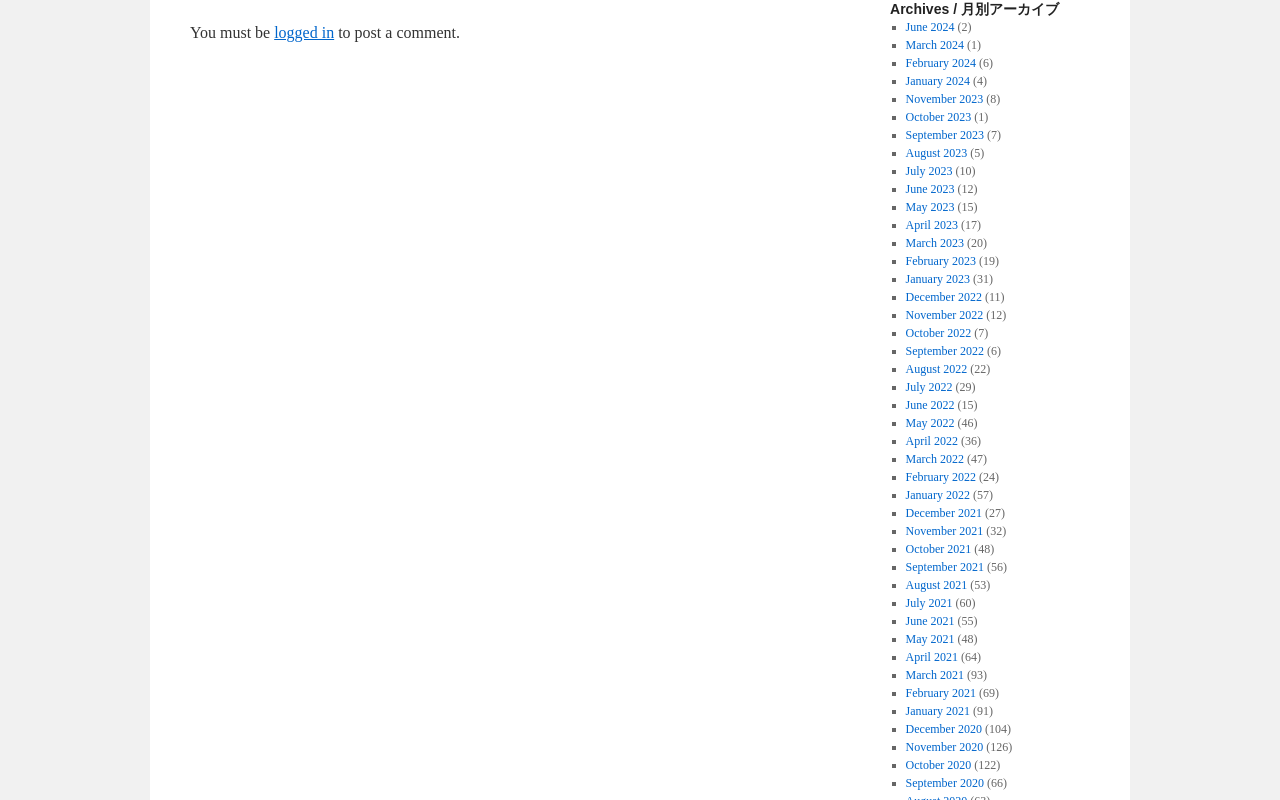Please specify the bounding box coordinates of the area that should be clicked to accomplish the following instruction: "click on June 2024". The coordinates should consist of four float numbers between 0 and 1, i.e., [left, top, right, bottom].

[0.707, 0.025, 0.746, 0.042]